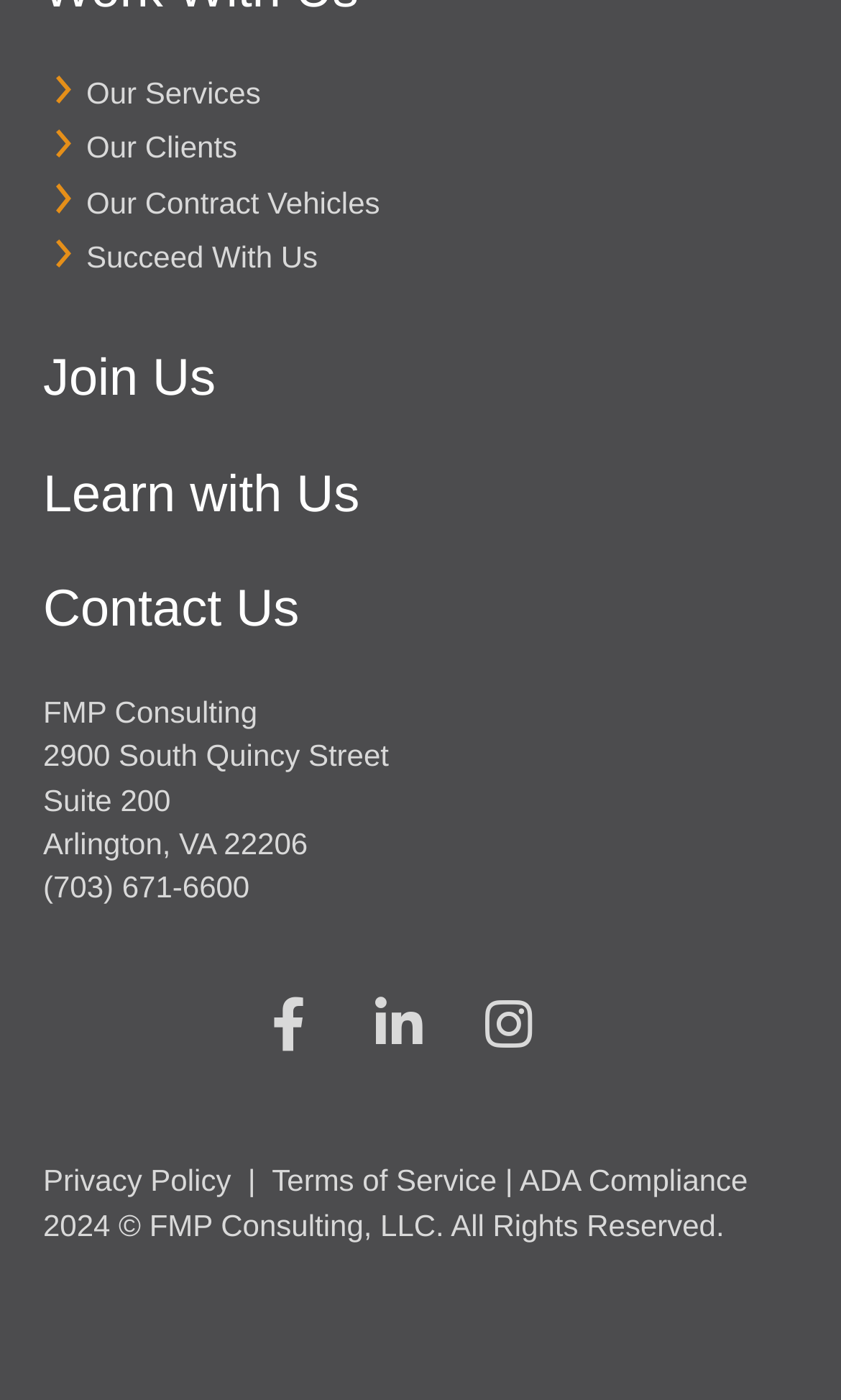Provide the bounding box coordinates of the area you need to click to execute the following instruction: "View Wiser Technology's items".

None